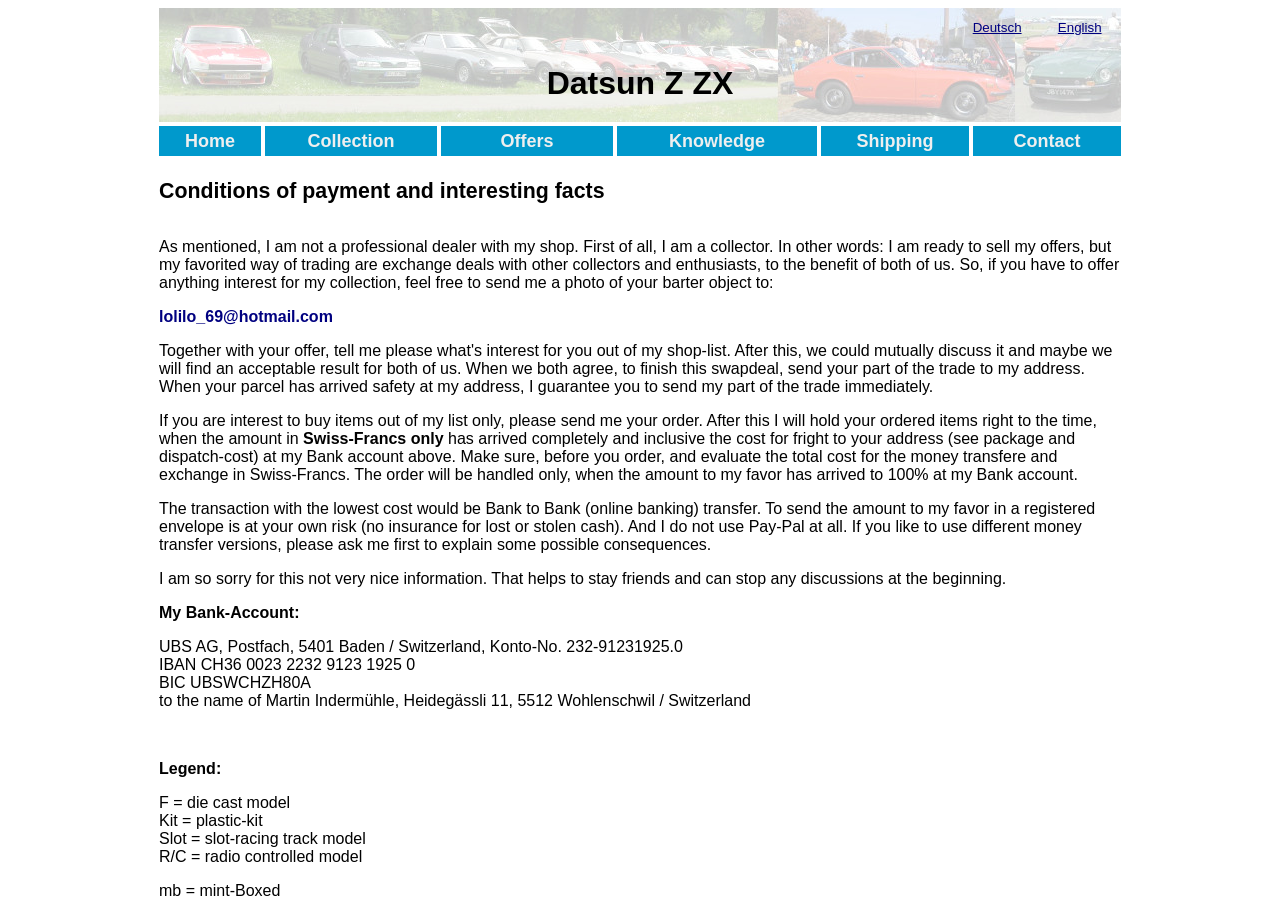What is the bank account information mentioned on the page?
Using the image, respond with a single word or phrase.

BIC UBSWCHZH80A